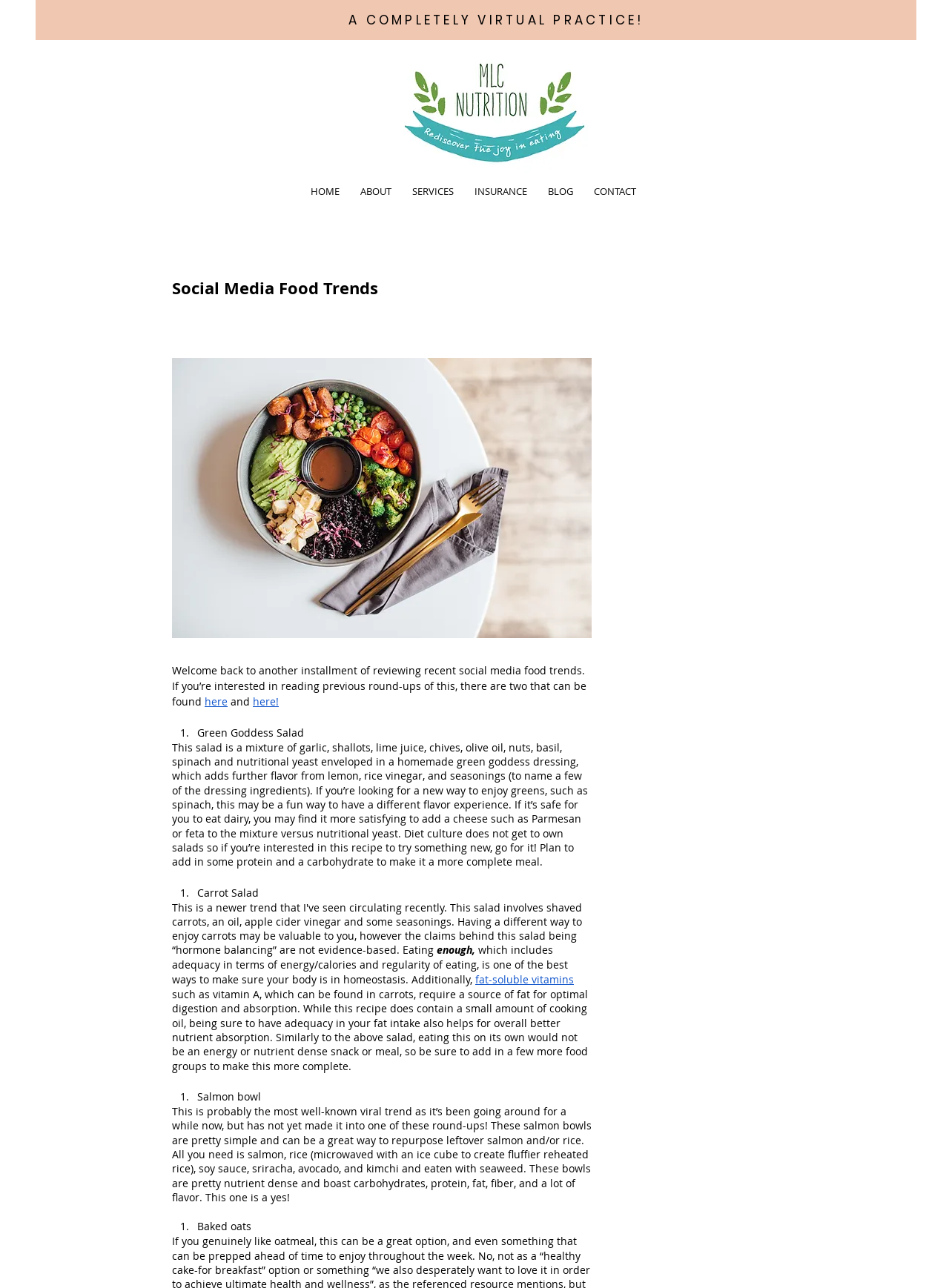Locate the bounding box coordinates of the element I should click to achieve the following instruction: "Click the 'here' link".

[0.216, 0.539, 0.24, 0.55]